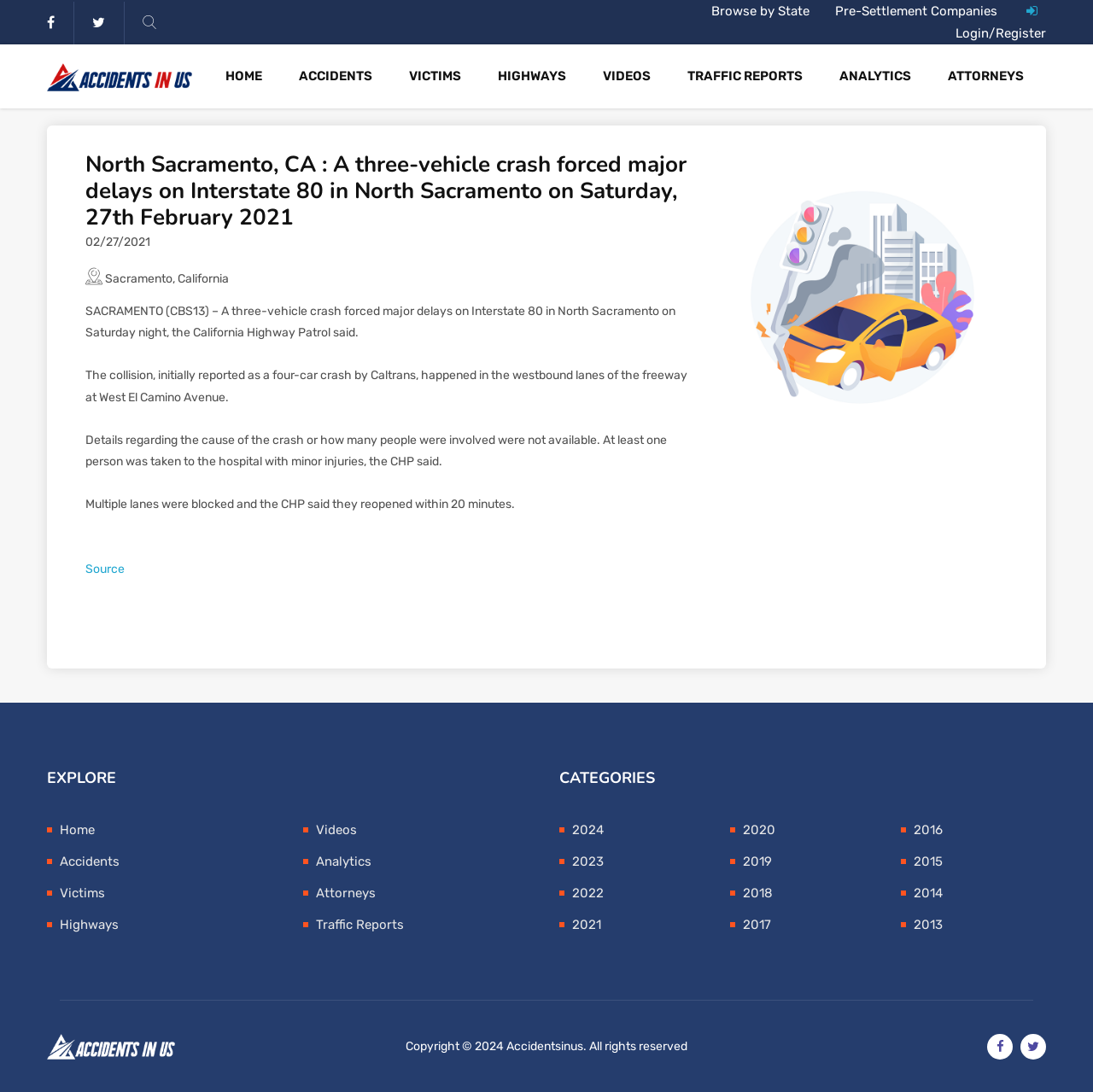Respond to the question below with a single word or phrase: How many people were taken to the hospital?

At least one